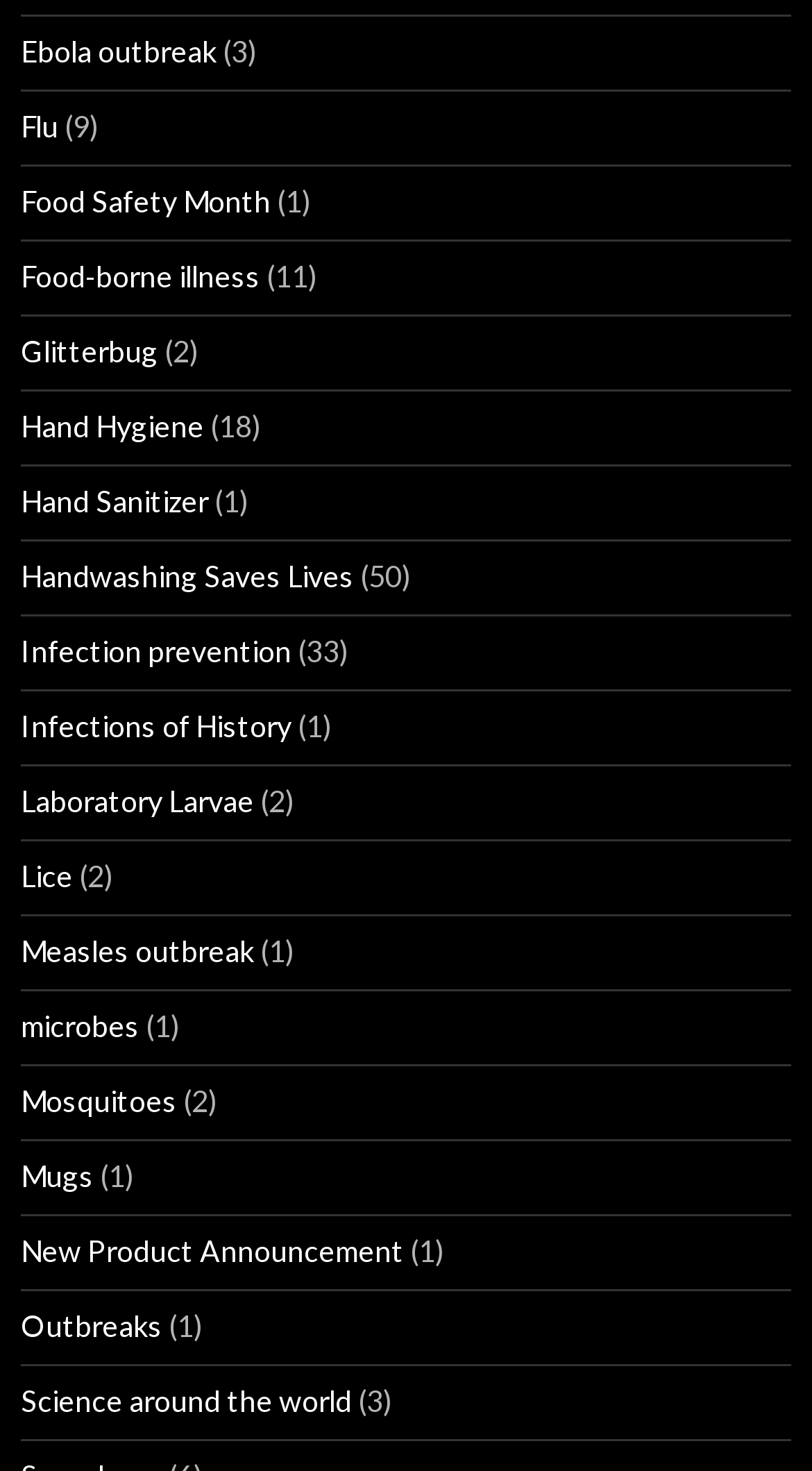Indicate the bounding box coordinates of the element that must be clicked to execute the instruction: "Check out Measles outbreak". The coordinates should be given as four float numbers between 0 and 1, i.e., [left, top, right, bottom].

[0.026, 0.634, 0.313, 0.658]